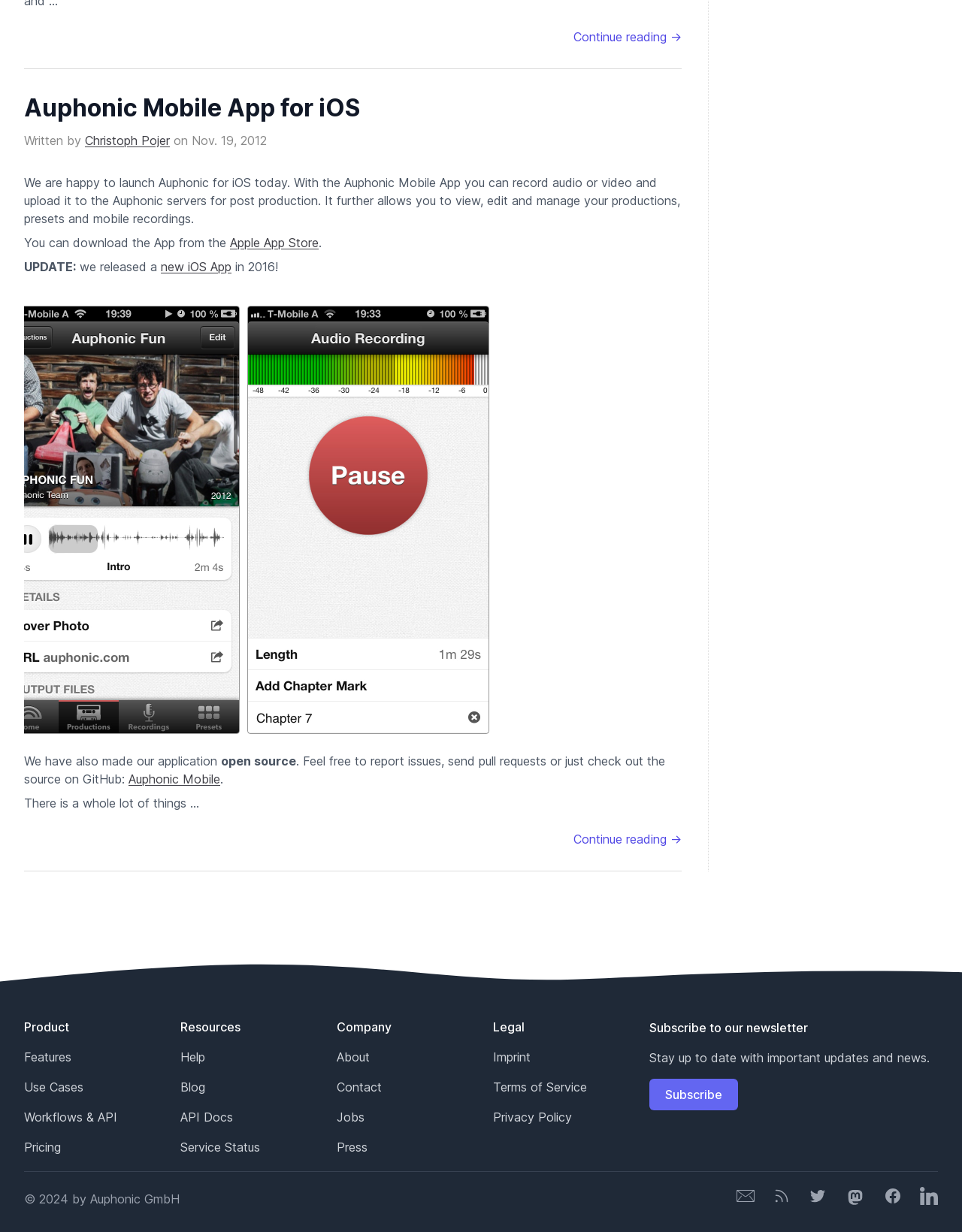Where can the app be downloaded from?
Give a comprehensive and detailed explanation for the question.

The text 'You can download the App from the' is followed by a link 'Apple App Store', indicating that the app can be downloaded from the Apple App Store.